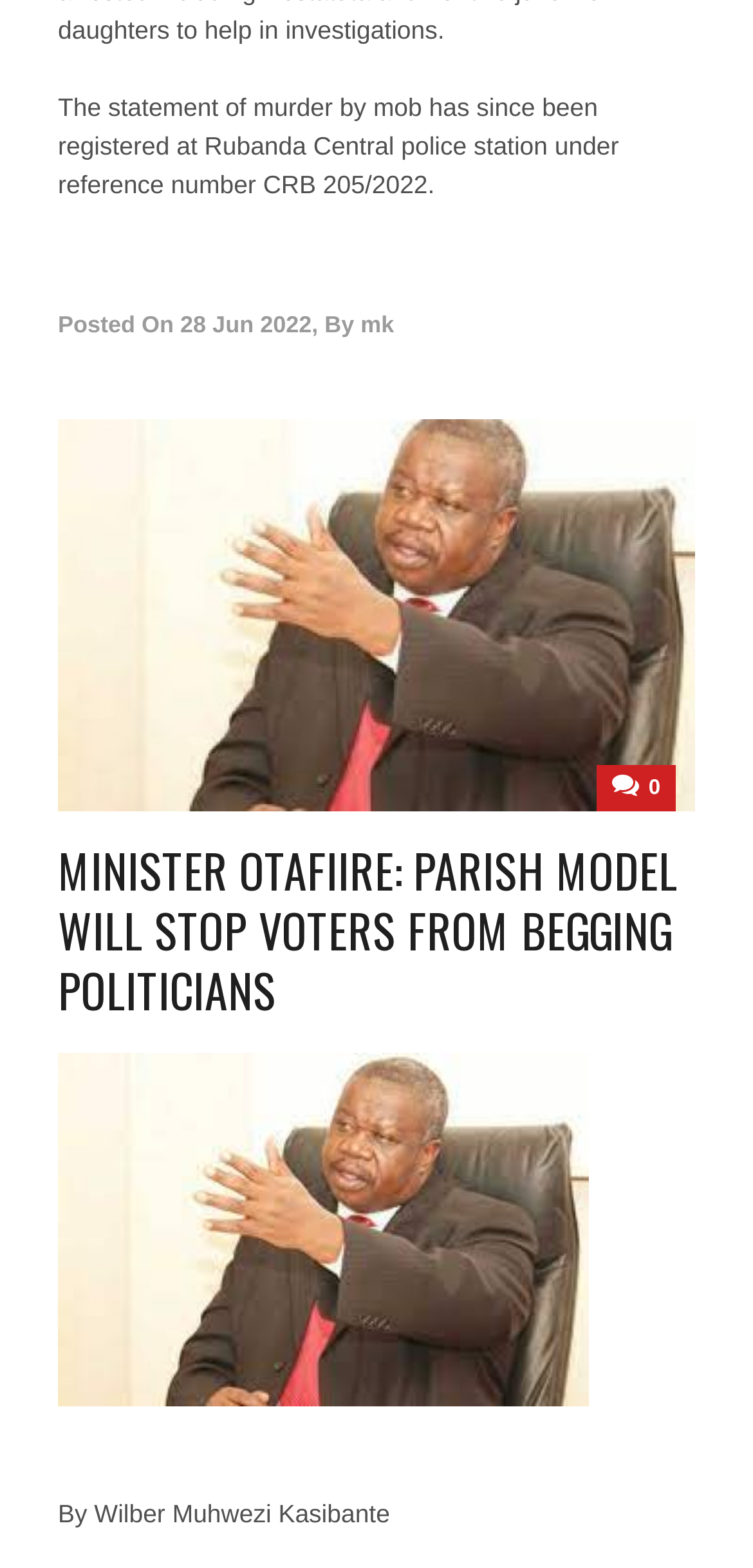Given the description "28 Jun 2022", determine the bounding box of the corresponding UI element.

[0.239, 0.198, 0.414, 0.215]